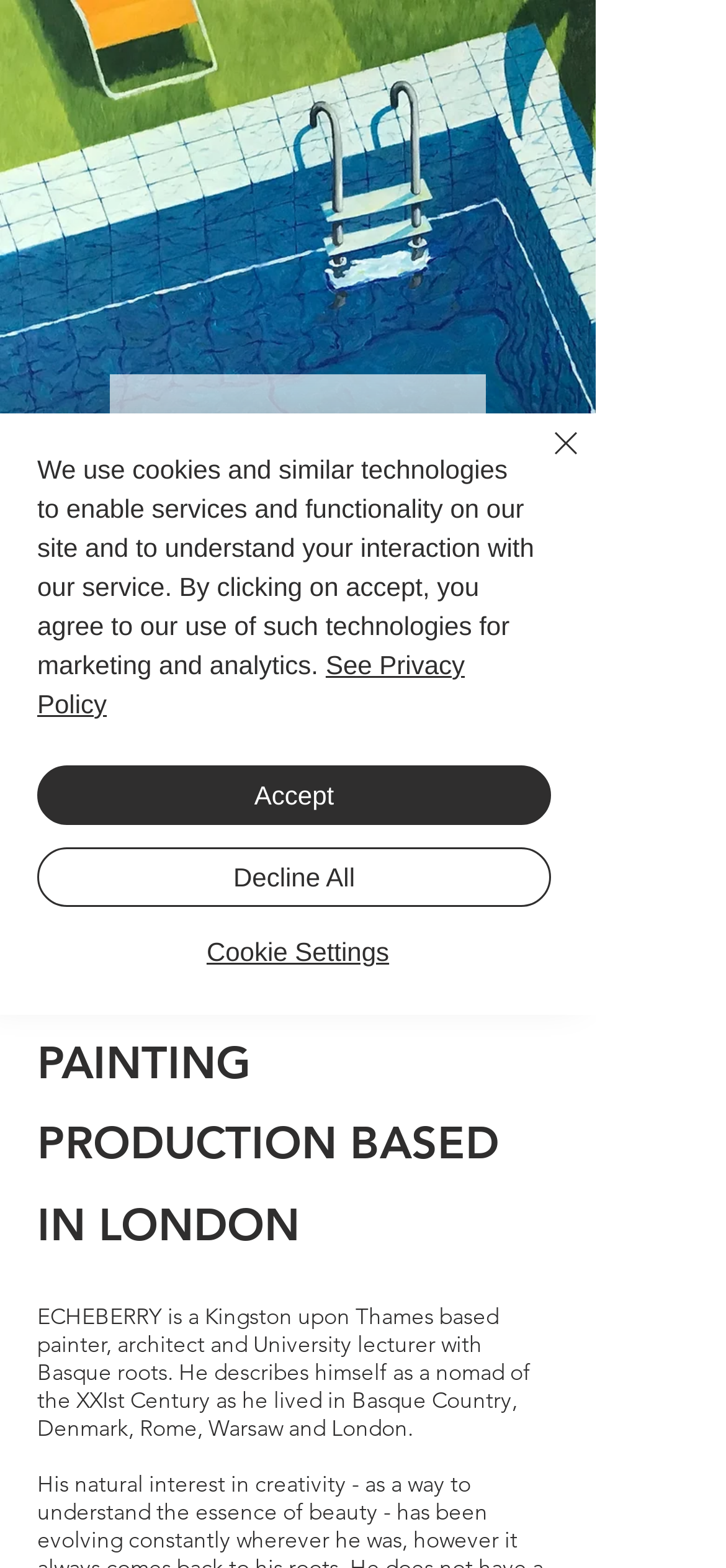Locate the UI element that matches the description Cookie Settings in the webpage screenshot. Return the bounding box coordinates in the format (top-left x, top-left y, bottom-right x, bottom-right y), with values ranging from 0 to 1.

[0.056, 0.595, 0.764, 0.619]